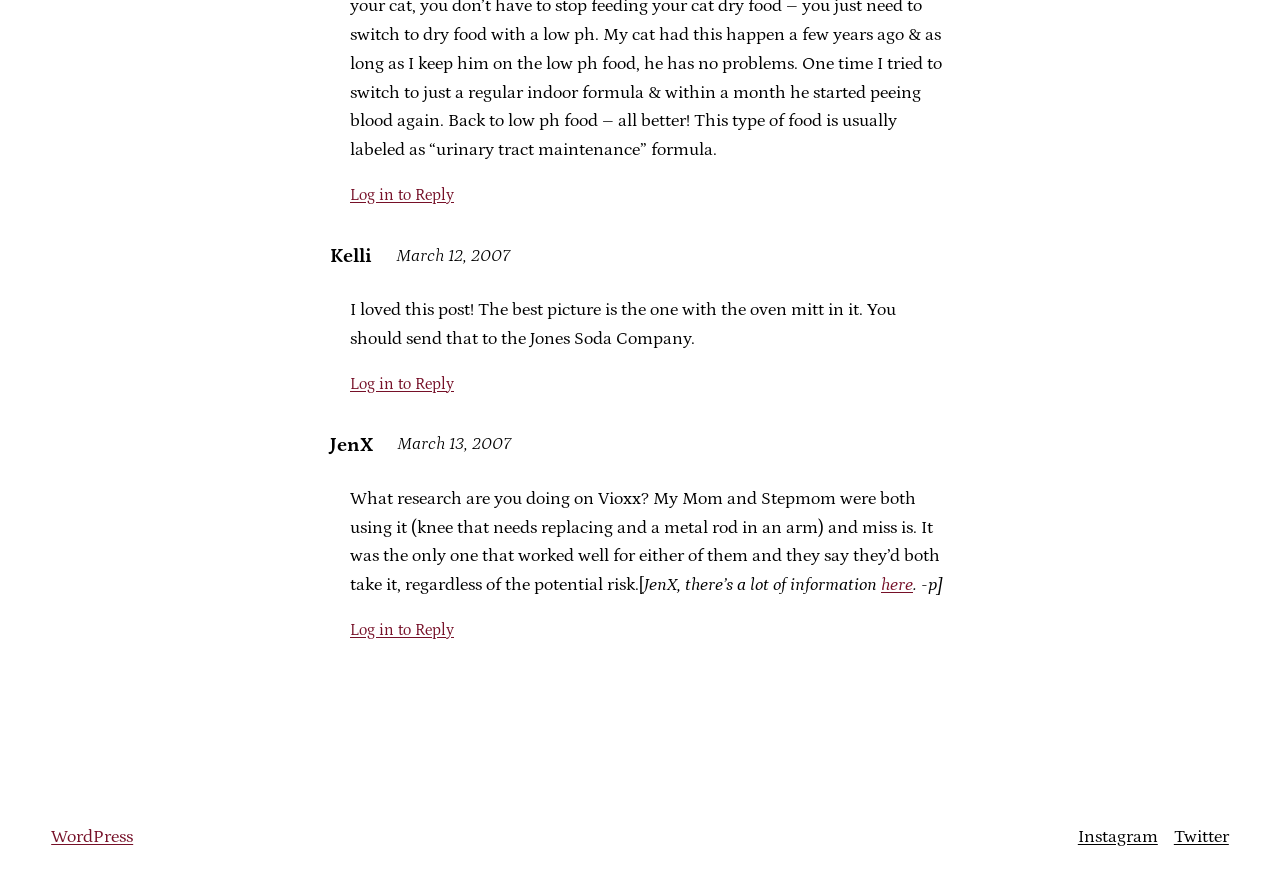What is the date of the latest comment?
Refer to the screenshot and respond with a concise word or phrase.

March 13, 2007